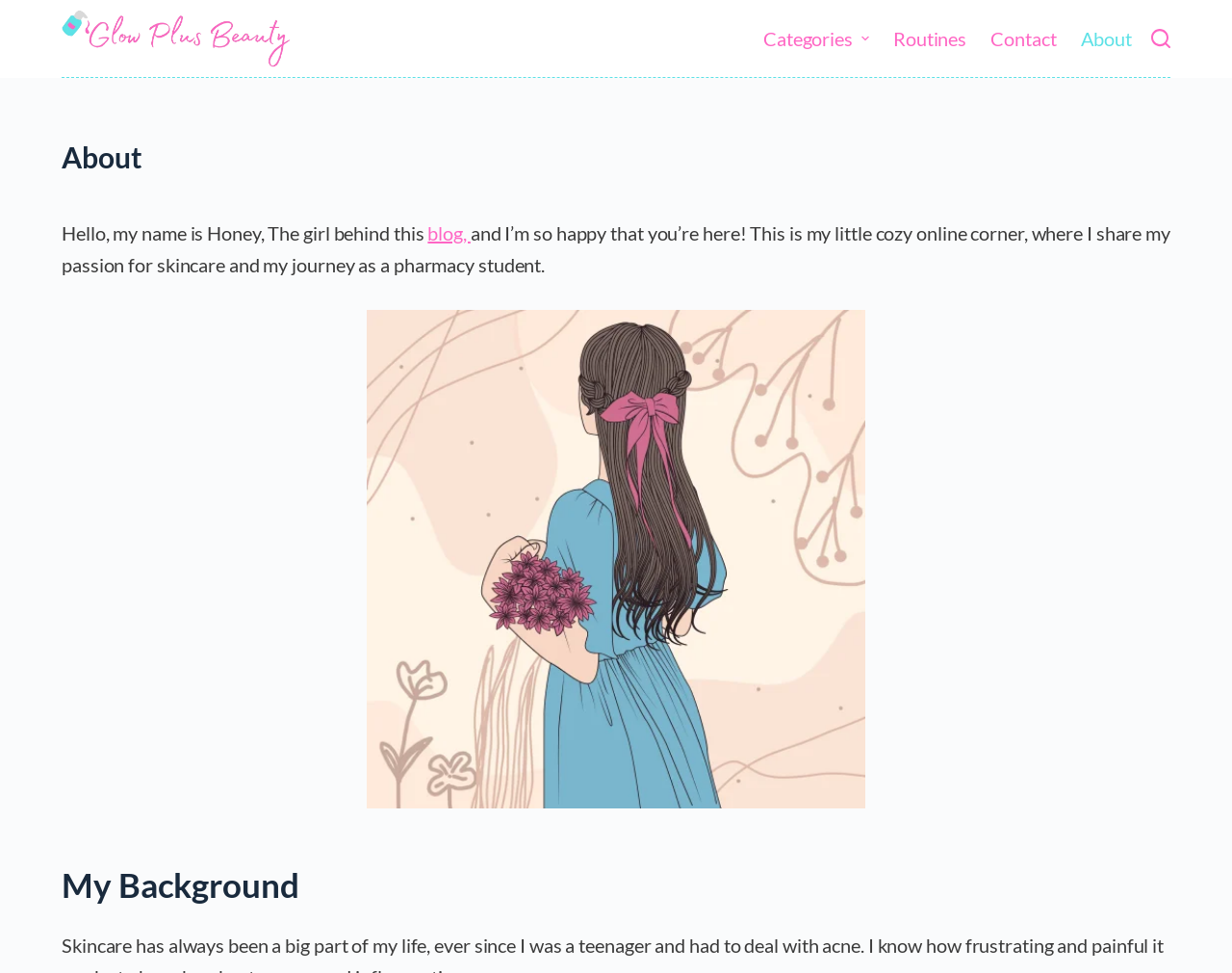Identify the bounding box of the UI element described as follows: "Skip to content". Provide the coordinates as four float numbers in the range of 0 to 1 [left, top, right, bottom].

[0.0, 0.0, 0.031, 0.02]